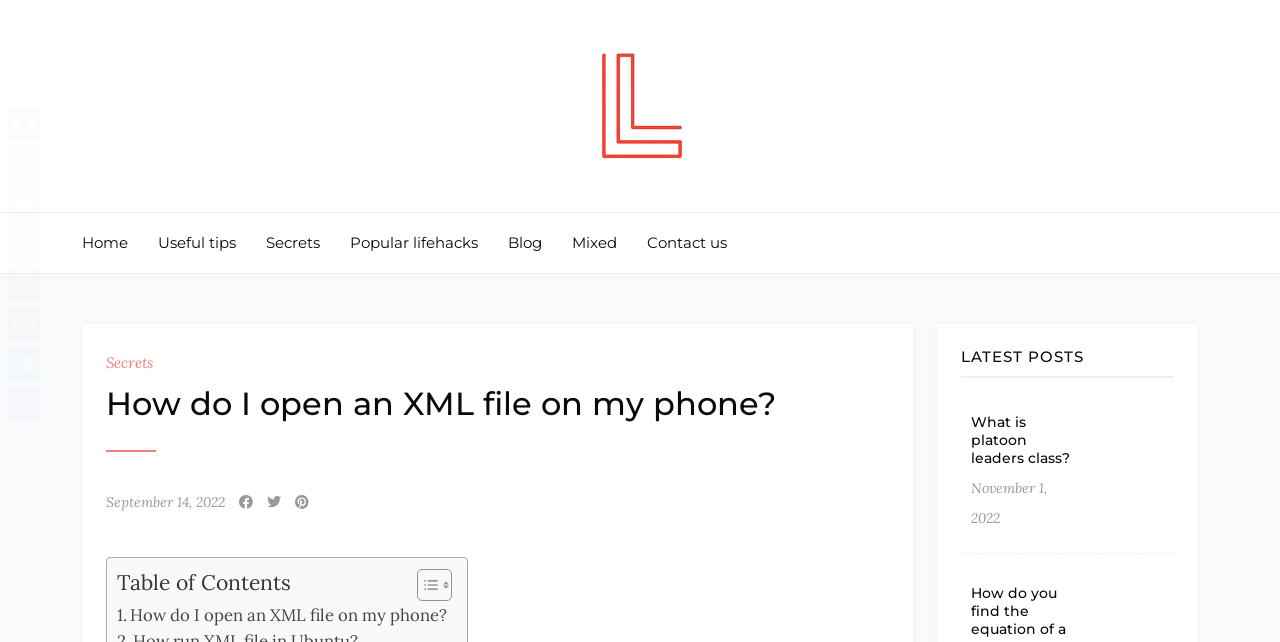Locate the bounding box coordinates of the region to be clicked to comply with the following instruction: "view the table of contents". The coordinates must be four float numbers between 0 and 1, in the form [left, top, right, bottom].

[0.314, 0.884, 0.349, 0.937]